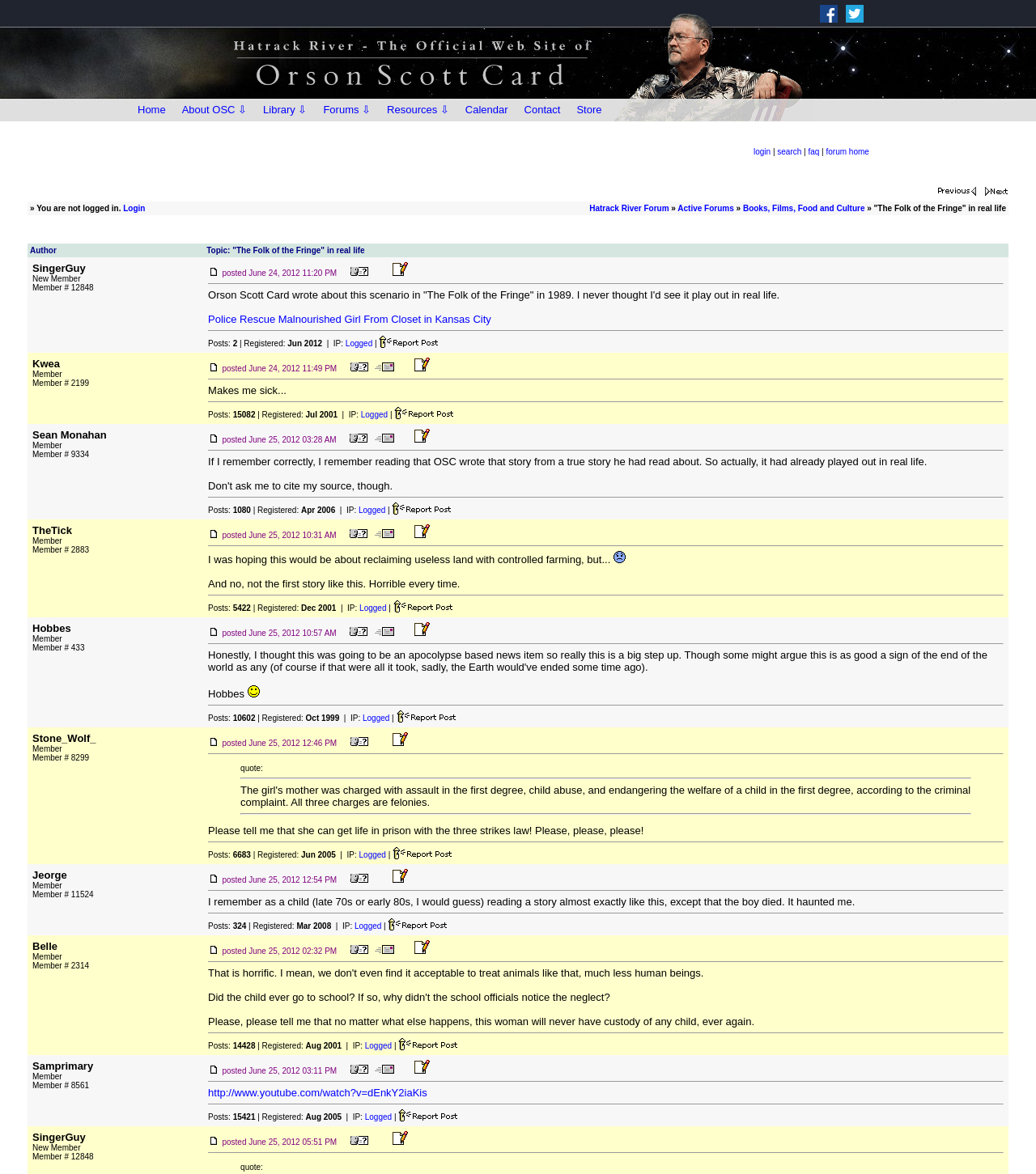Please find the bounding box for the UI element described by: "Stone_Wolf_".

[0.031, 0.624, 0.093, 0.634]